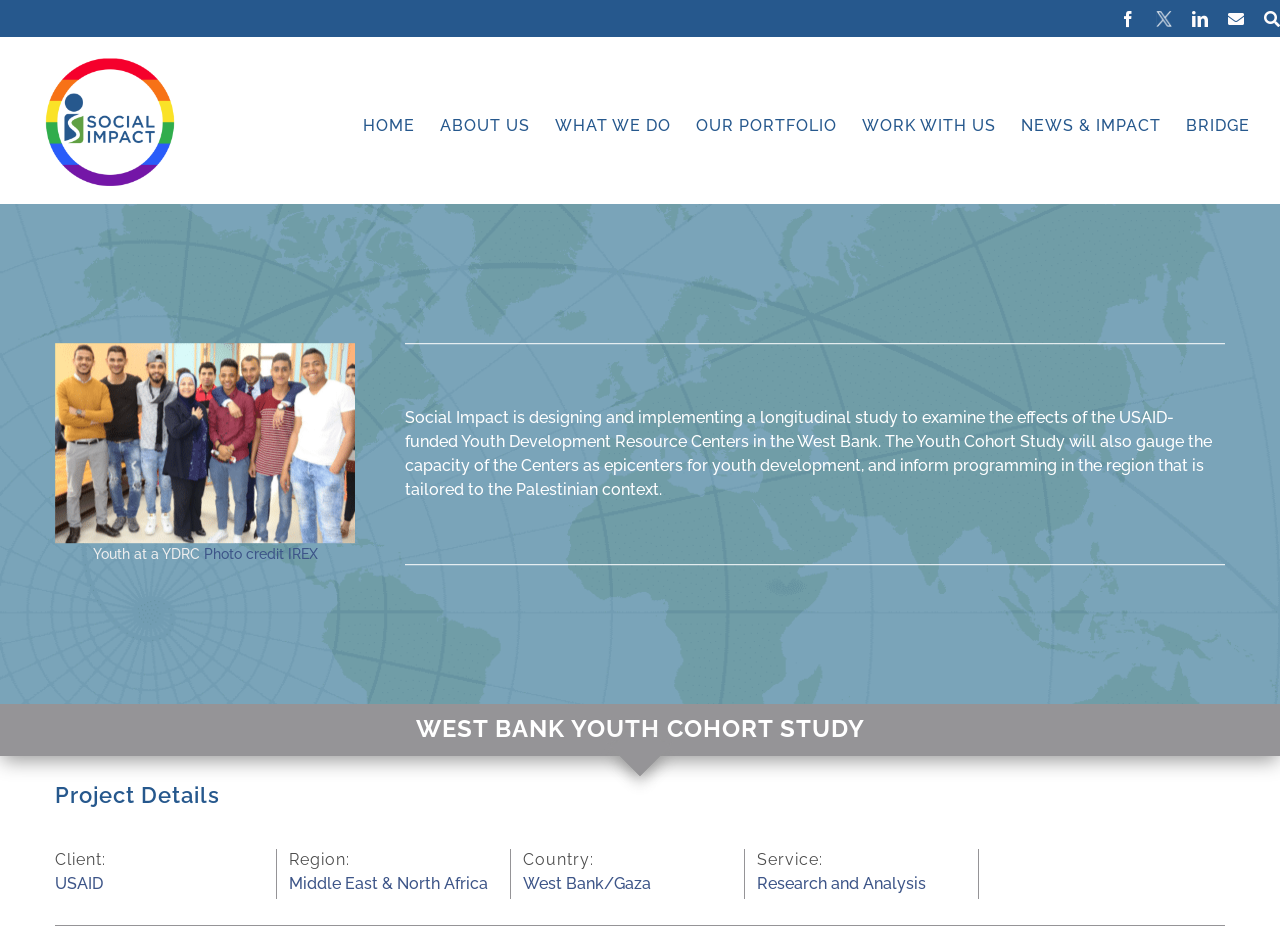Identify the bounding box coordinates for the UI element mentioned here: "Home". Provide the coordinates as four float values between 0 and 1, i.e., [left, top, right, bottom].

[0.284, 0.112, 0.324, 0.154]